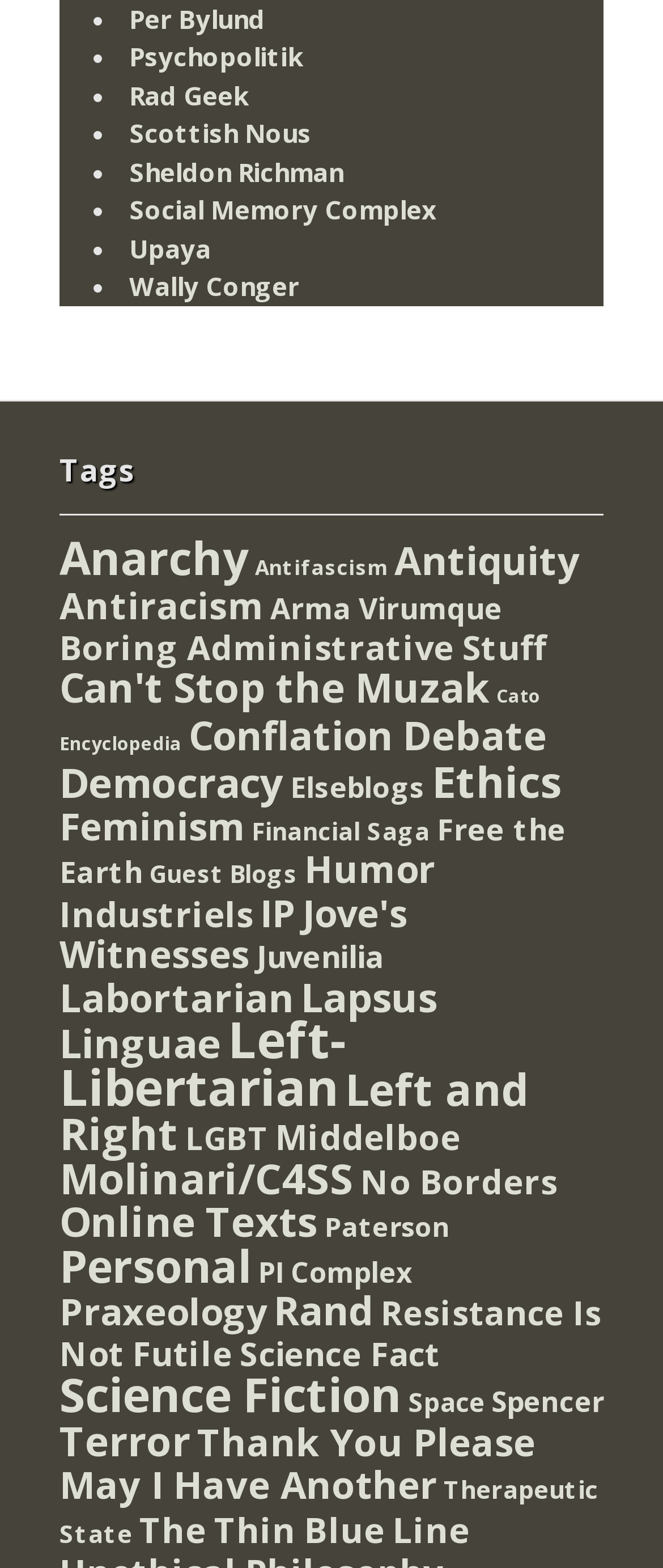What is the name of the first author listed?
Based on the image, give a one-word or short phrase answer.

Per Bylund